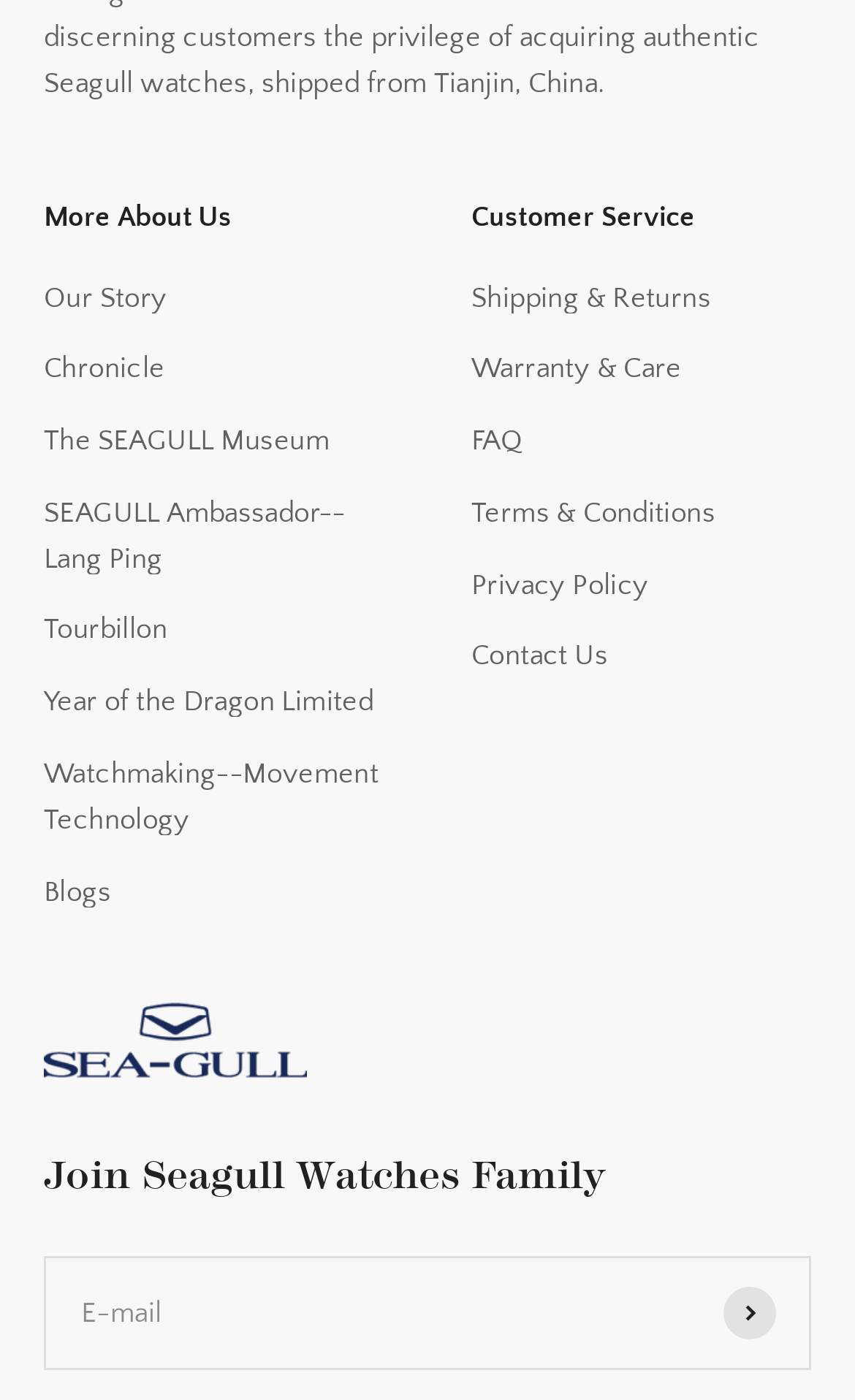Identify the bounding box coordinates of the area that should be clicked in order to complete the given instruction: "Subscribe to the newsletter". The bounding box coordinates should be four float numbers between 0 and 1, i.e., [left, top, right, bottom].

[0.846, 0.919, 0.908, 0.957]